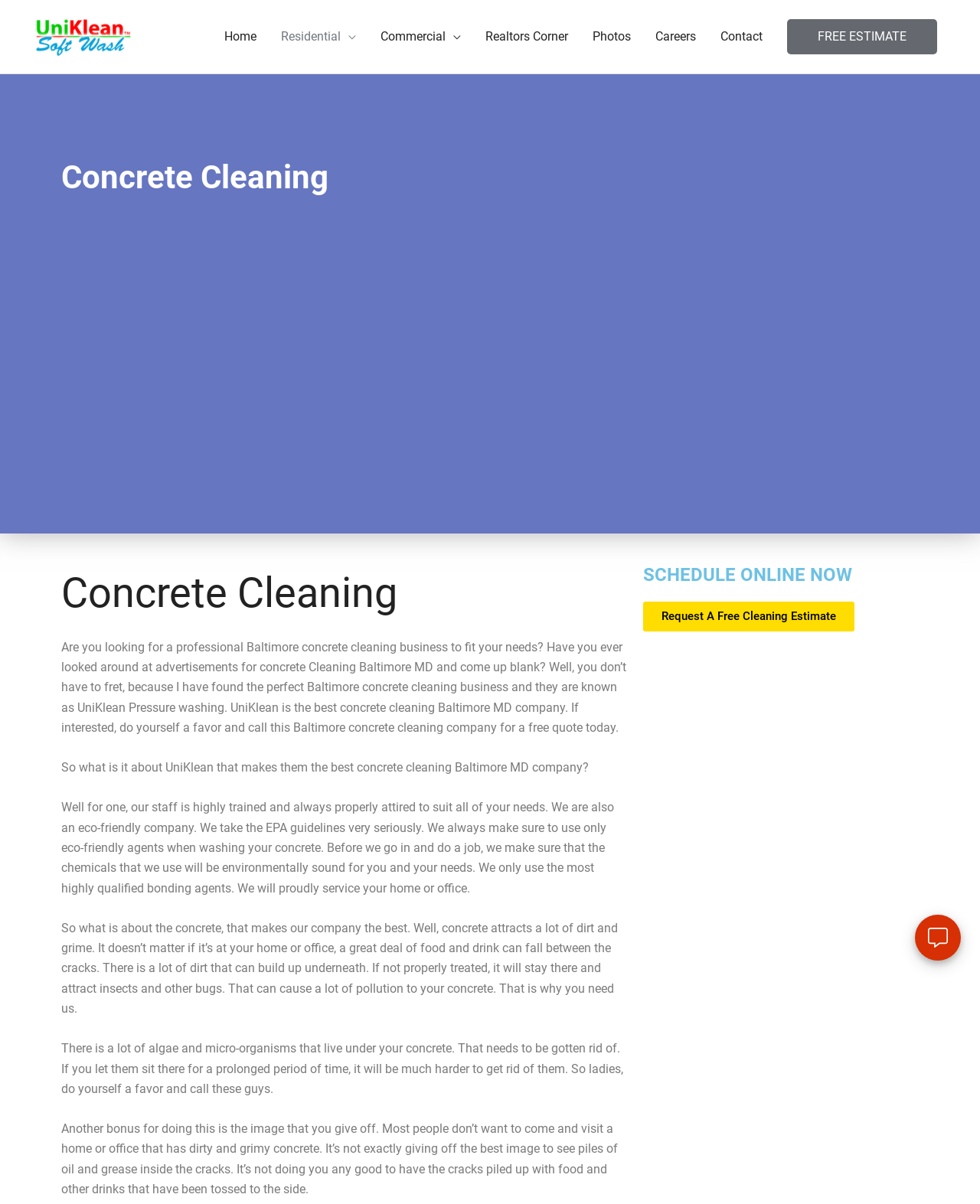Select the bounding box coordinates of the element I need to click to carry out the following instruction: "Schedule online now".

[0.656, 0.469, 0.937, 0.487]